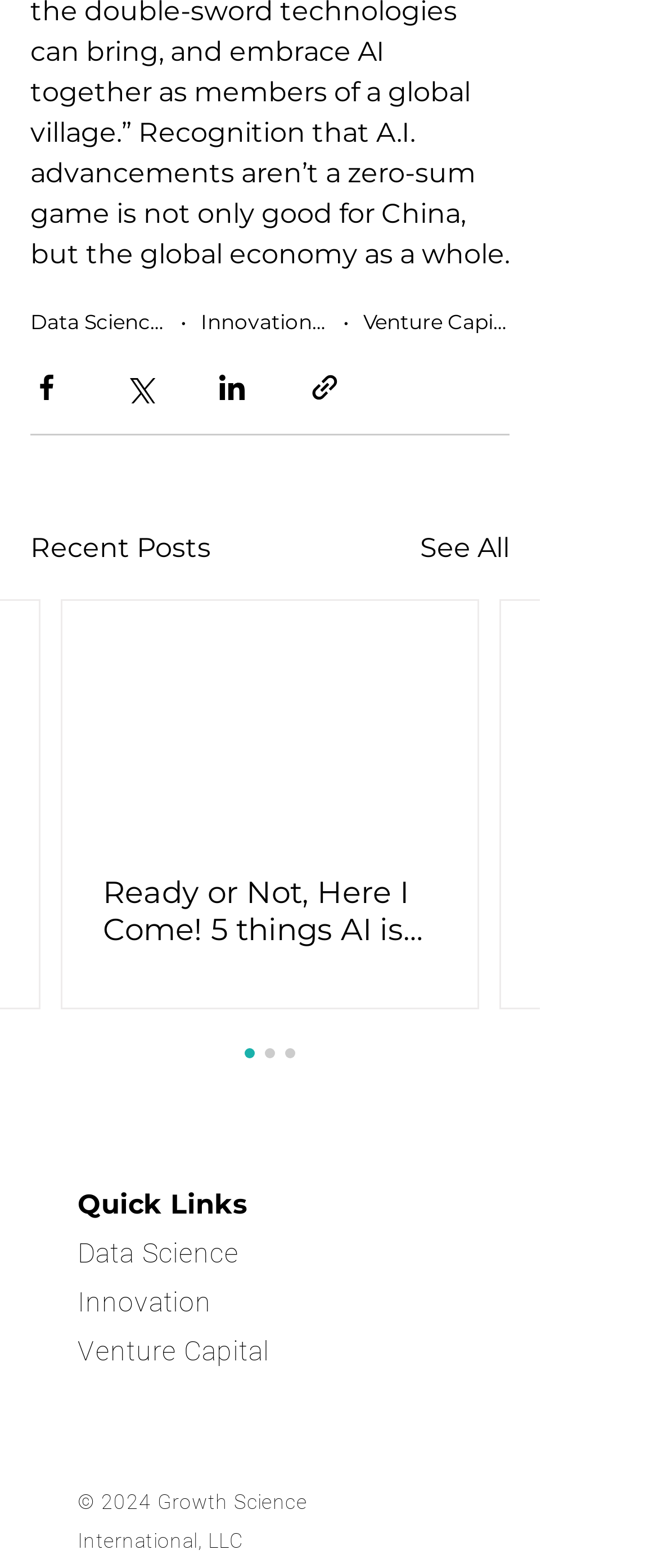Determine the bounding box coordinates for the HTML element described here: "aria-label="LinkedIn"".

[0.118, 0.888, 0.218, 0.93]